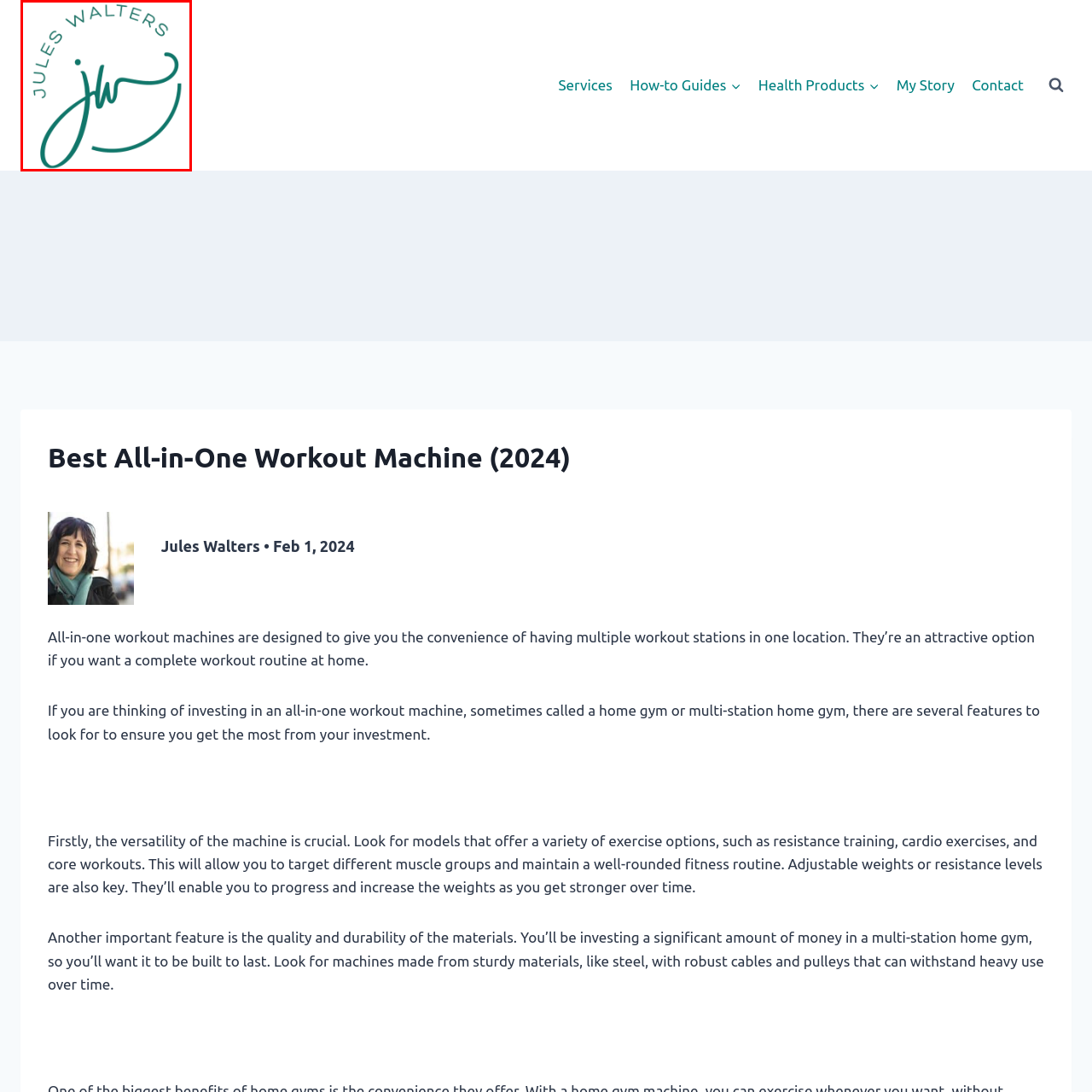Study the image inside the red outline, What is the purpose of the logo design? 
Respond with a brief word or phrase.

recognition and connection